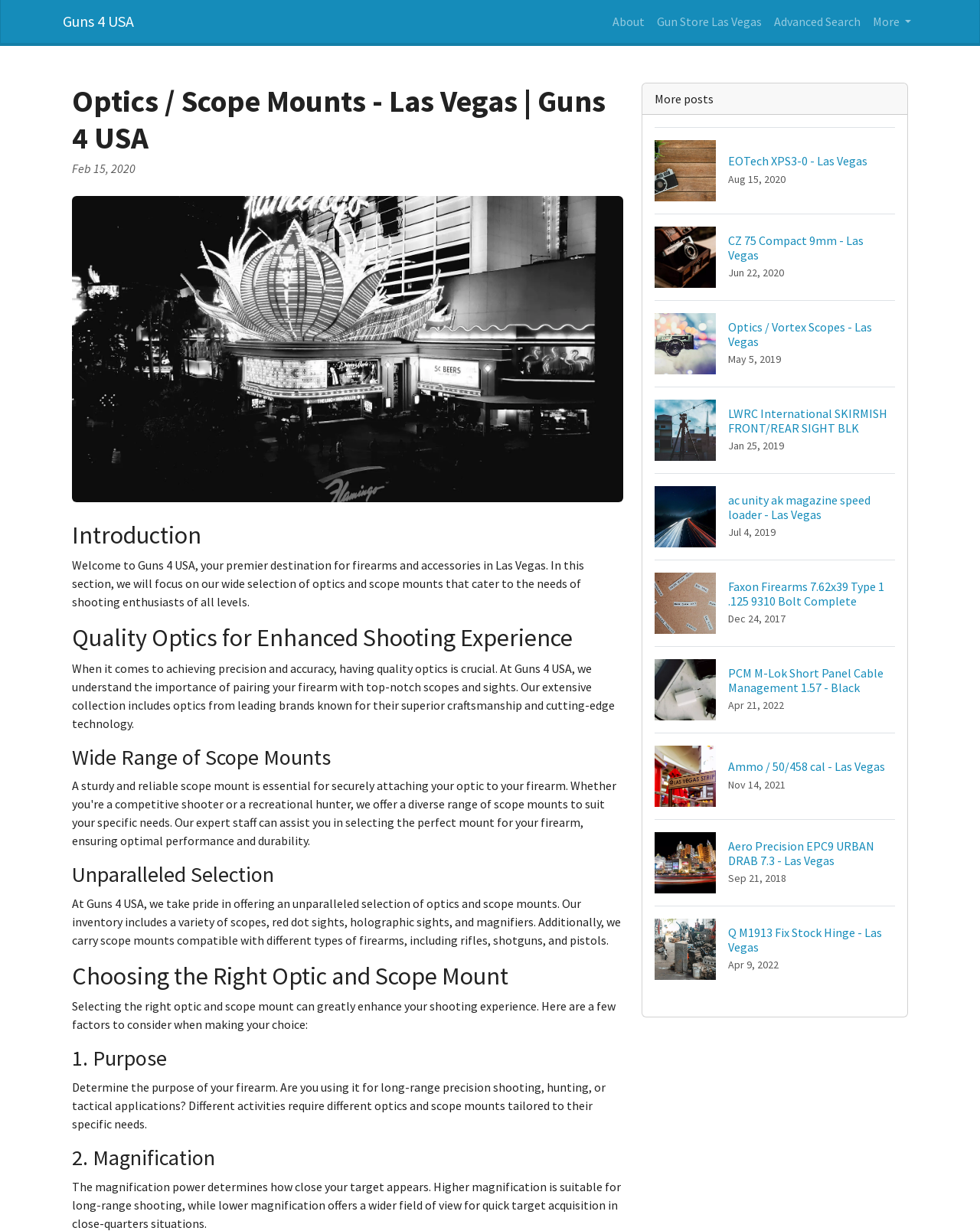Given the element description, predict the bounding box coordinates in the format (top-left x, top-left y, bottom-right x, bottom-right y). Make sure all values are between 0 and 1. Here is the element description: About

[0.619, 0.005, 0.664, 0.03]